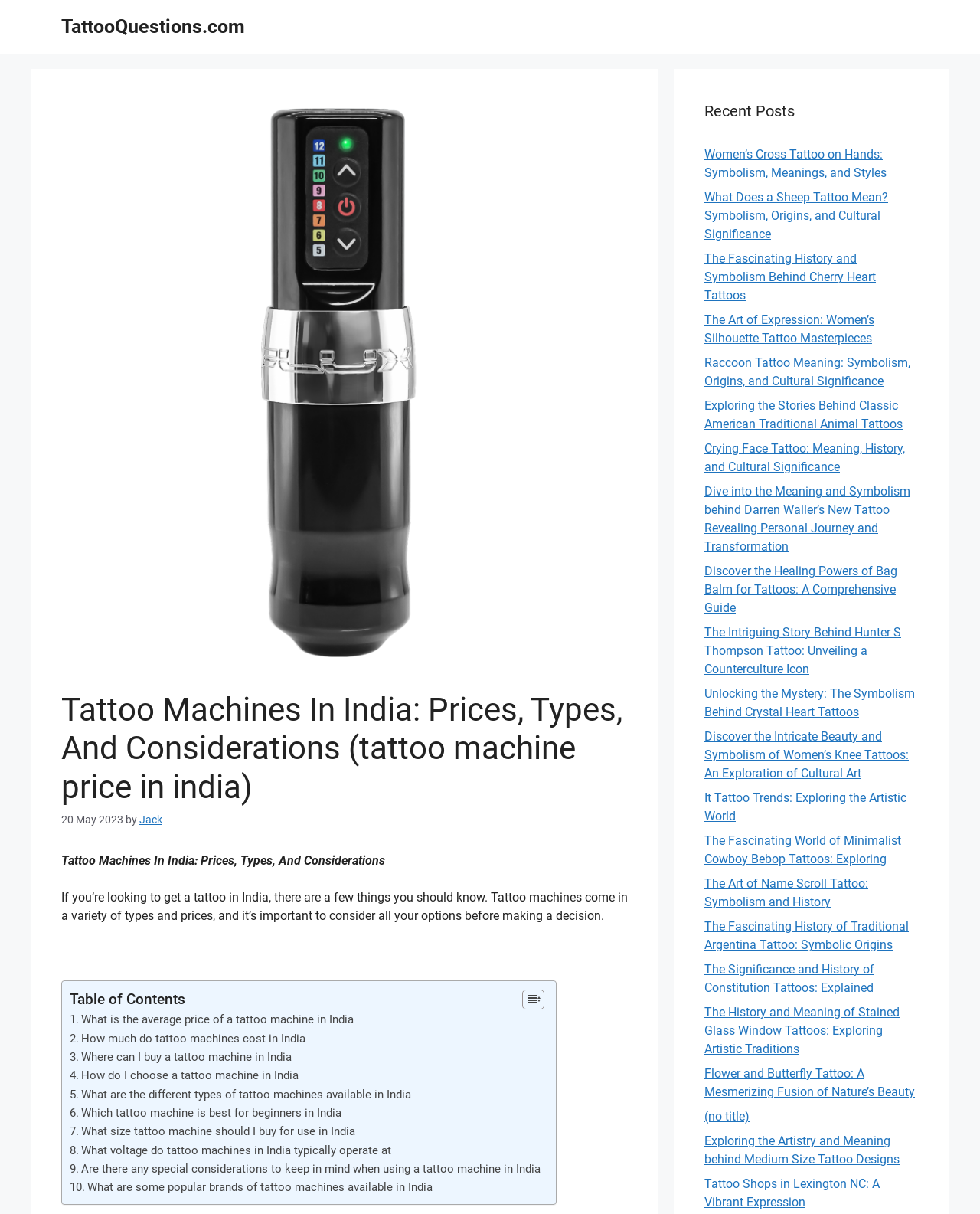Please find the bounding box coordinates in the format (top-left x, top-left y, bottom-right x, bottom-right y) for the given element description. Ensure the coordinates are floating point numbers between 0 and 1. Description: Book Now

None